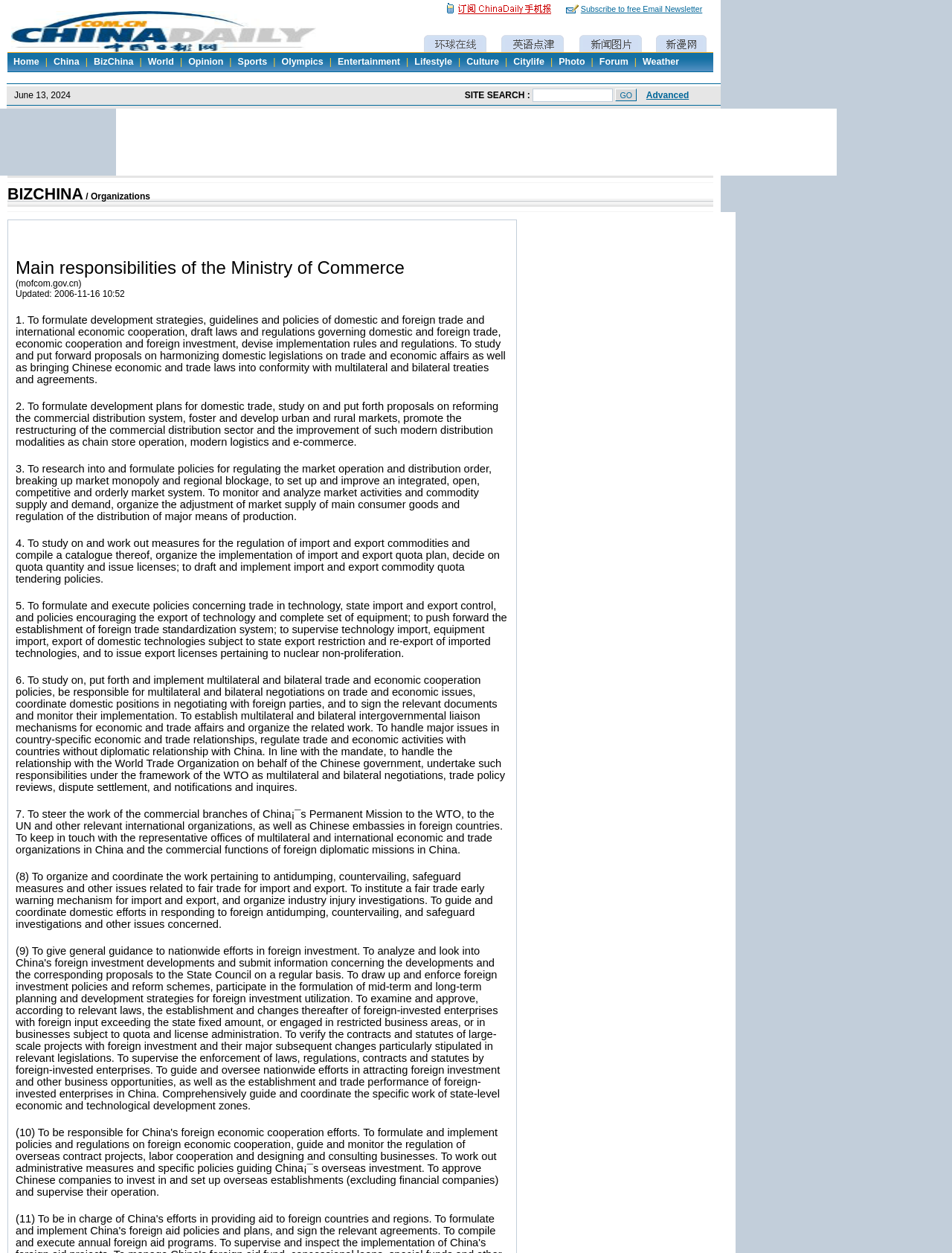Determine the bounding box coordinates of the region that needs to be clicked to achieve the task: "Click on Olympics".

[0.289, 0.045, 0.346, 0.053]